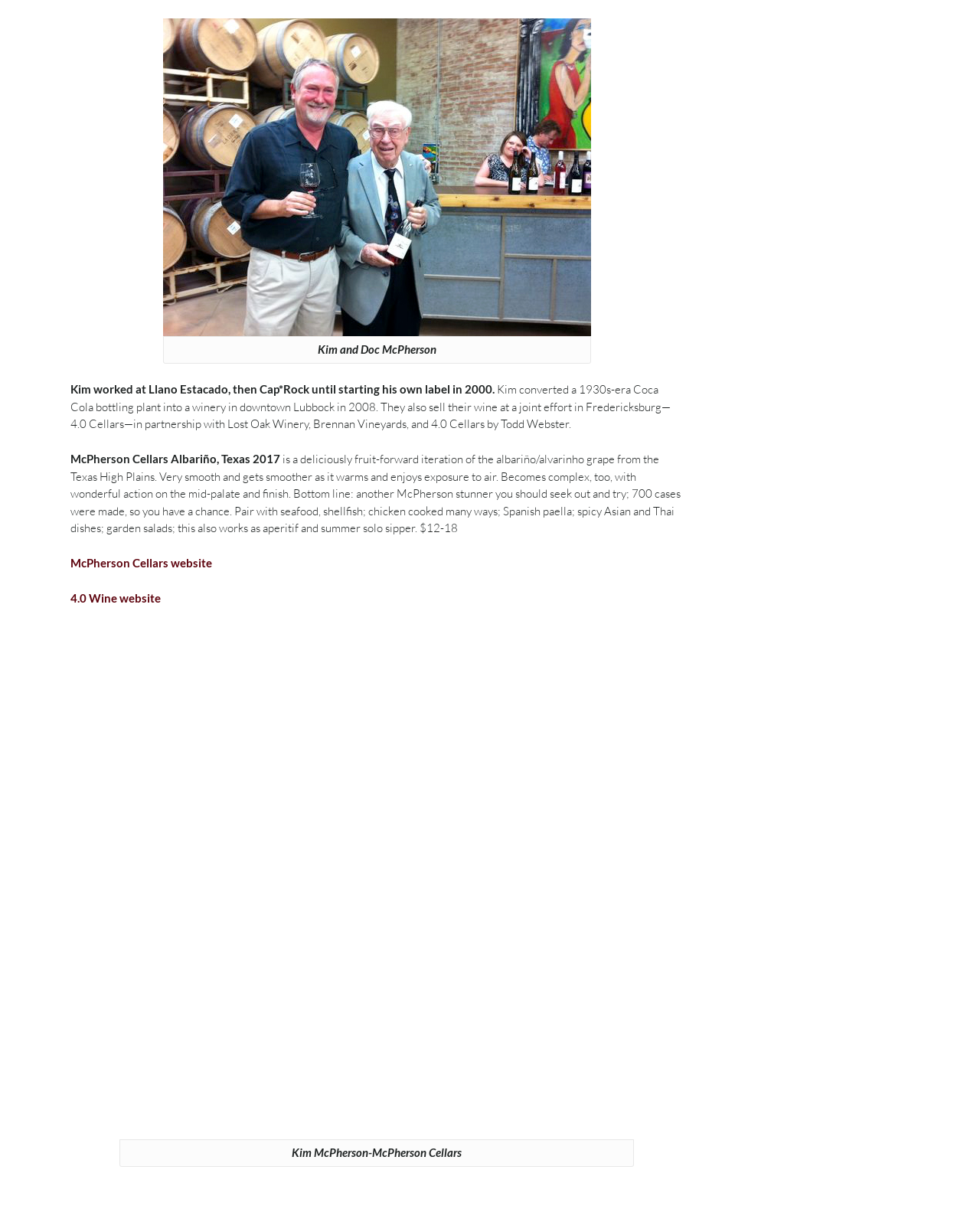Respond to the following query with just one word or a short phrase: 
What is the price range of the McPherson Cellars Albariño?

$12-18